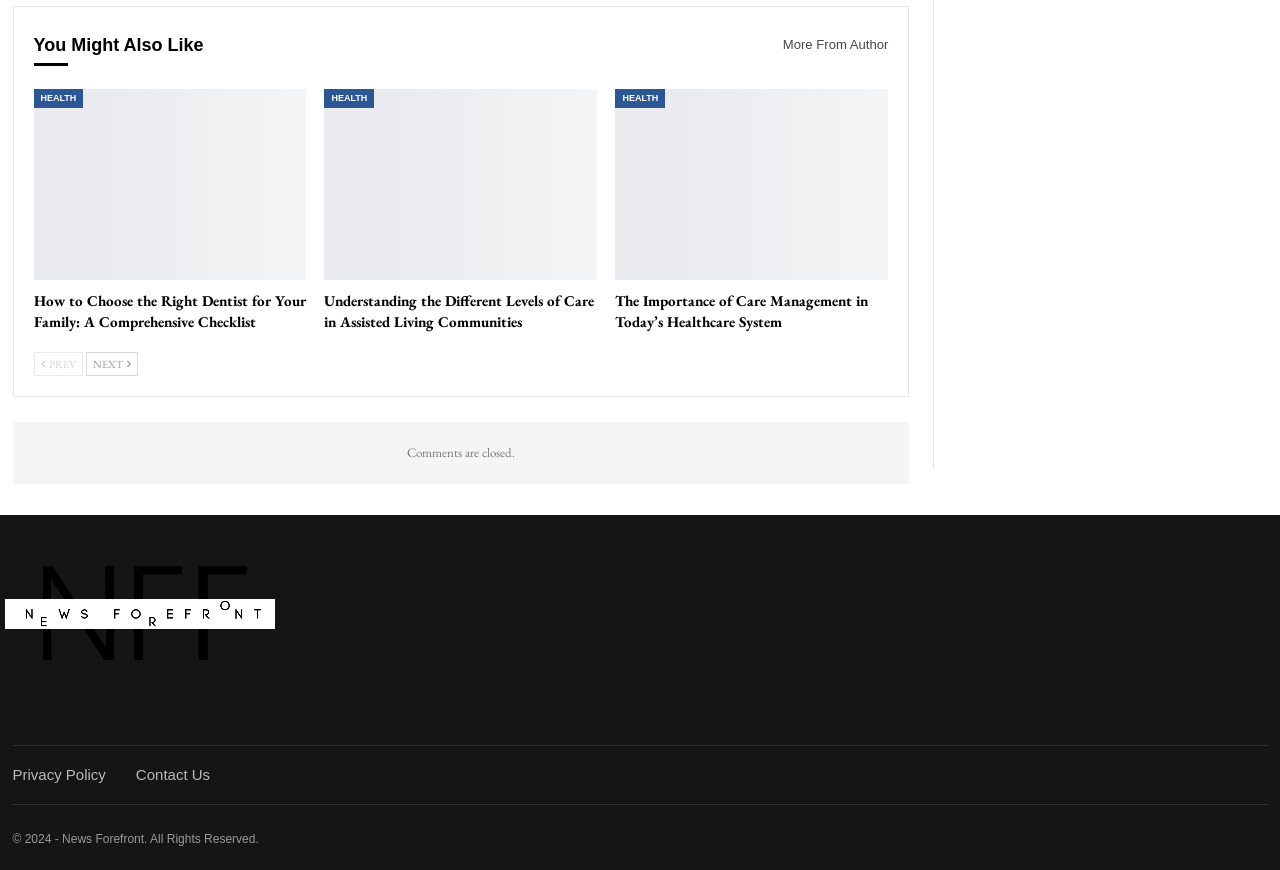Please find the bounding box coordinates of the section that needs to be clicked to achieve this instruction: "click on 'You Might Also Like'".

[0.026, 0.04, 0.159, 0.064]